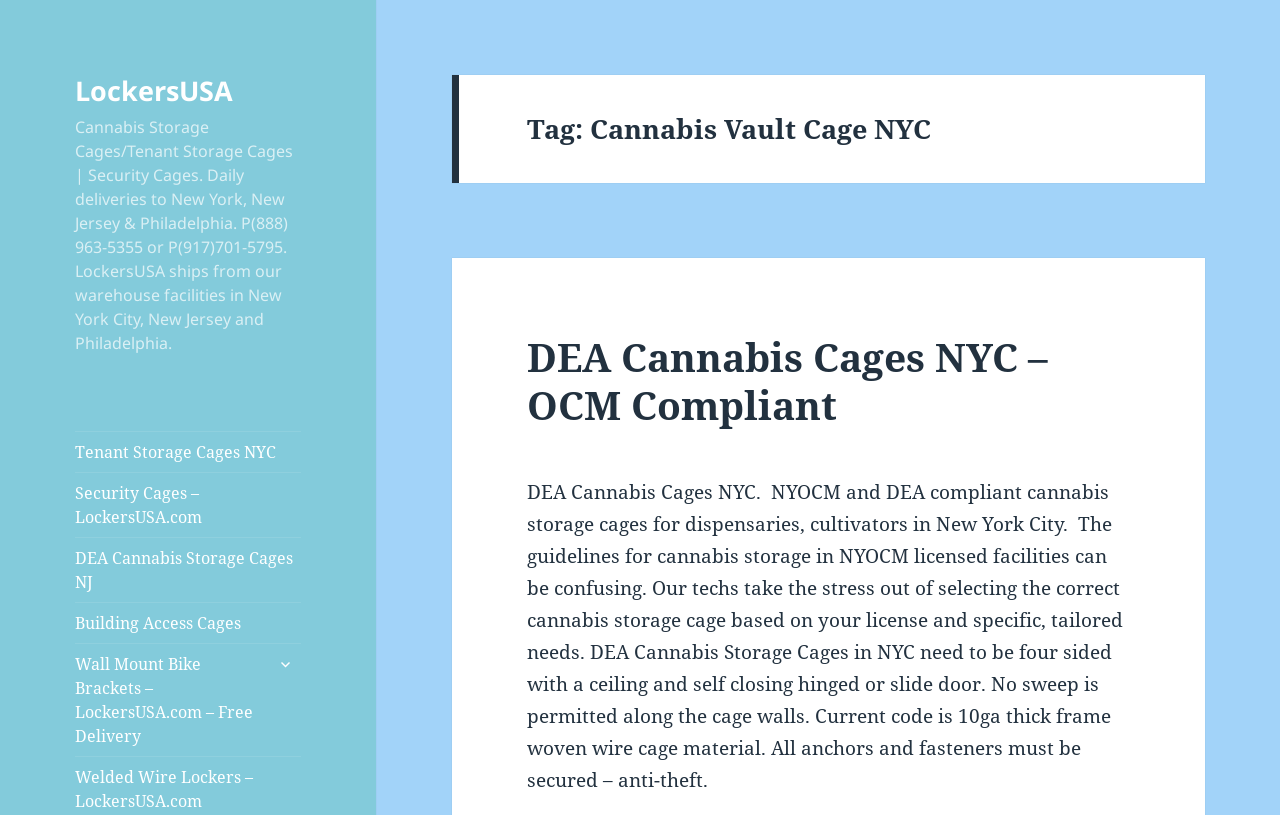Please specify the coordinates of the bounding box for the element that should be clicked to carry out this instruction: "Learn about DEA Cannabis Cages NYC". The coordinates must be four float numbers between 0 and 1, formatted as [left, top, right, bottom].

[0.412, 0.405, 0.819, 0.529]